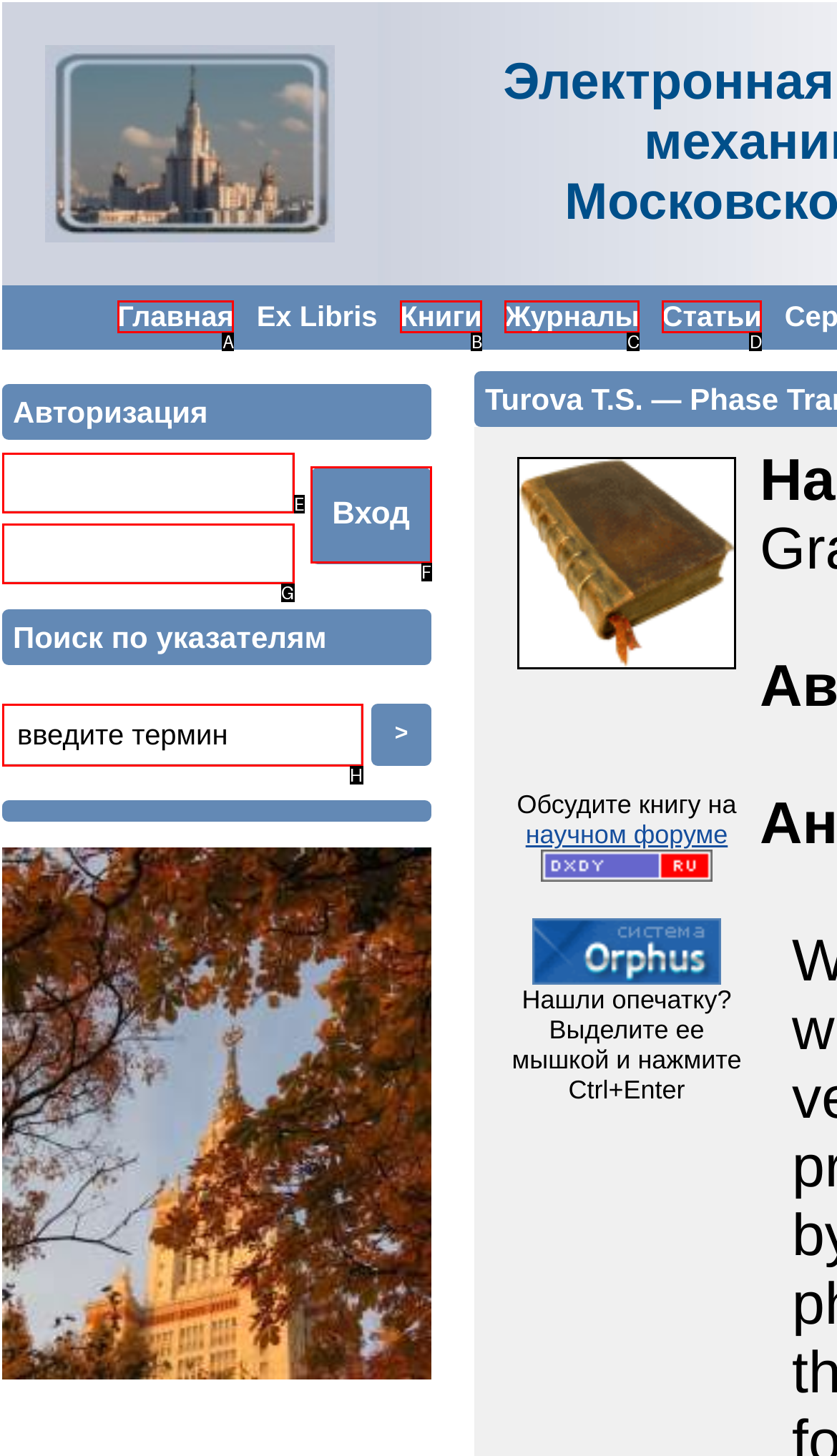Using the provided description: name="Submit" value="Вход", select the HTML element that corresponds to it. Indicate your choice with the option's letter.

F